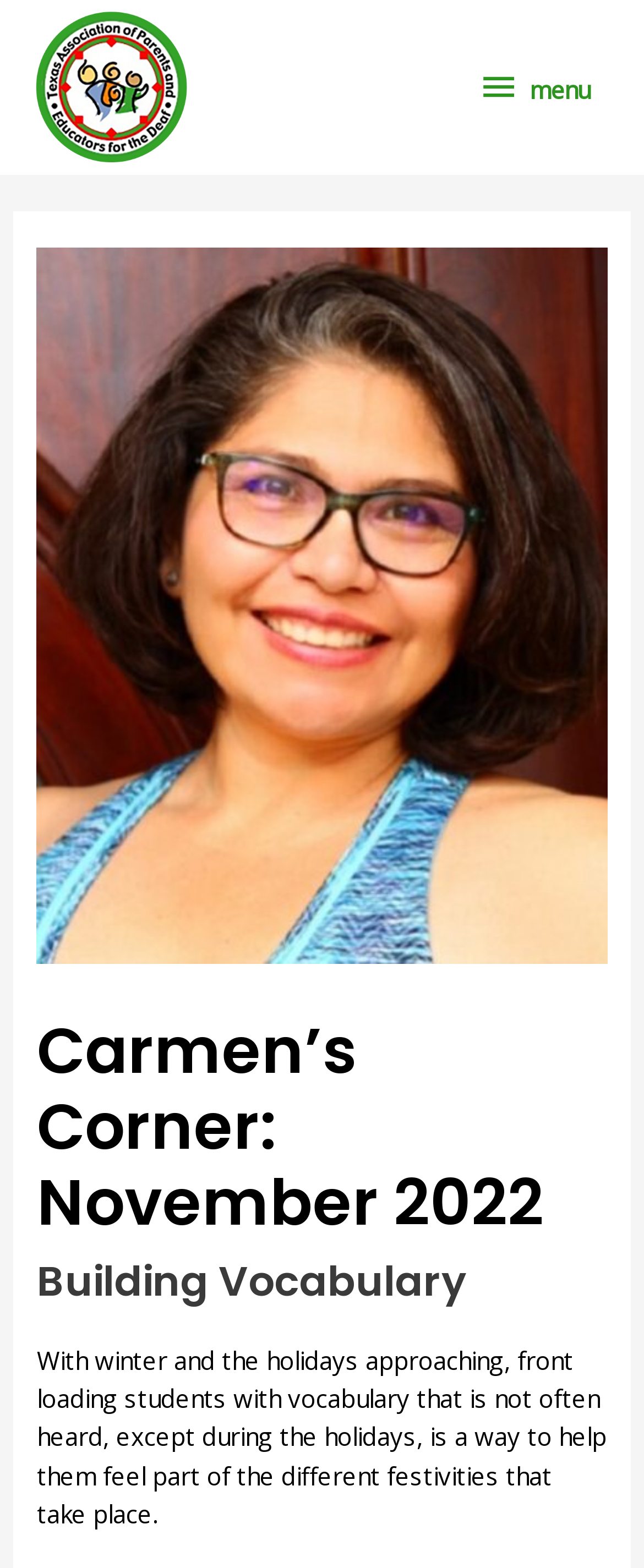Offer a thorough description of the webpage.

The webpage is titled "Carmen's Corner: November 2022" and is part of the Texas Association of Parents and Educators of the Deaf website. At the top left corner, there is a logo of the Texas Association of Parents and Educators of the Deaf, accompanied by a link to the organization's website. 

On the top right corner, there is a menu button that, when expanded, controls the primary menu. Below the menu button, there is a header section that spans almost the entire width of the page. Within this section, there is an image of Carmen Castro-Toriano, followed by a heading that reads "Carmen's Corner: November 2022". 

Further down, there is another heading that reads "Building Vocabulary", which is followed by a paragraph of text that discusses the importance of teaching students vocabulary related to winter and the holidays. This text is positioned near the bottom of the page. 

Additionally, there is a small section labeled "Post navigation" located near the top left corner of the page, below the logo.